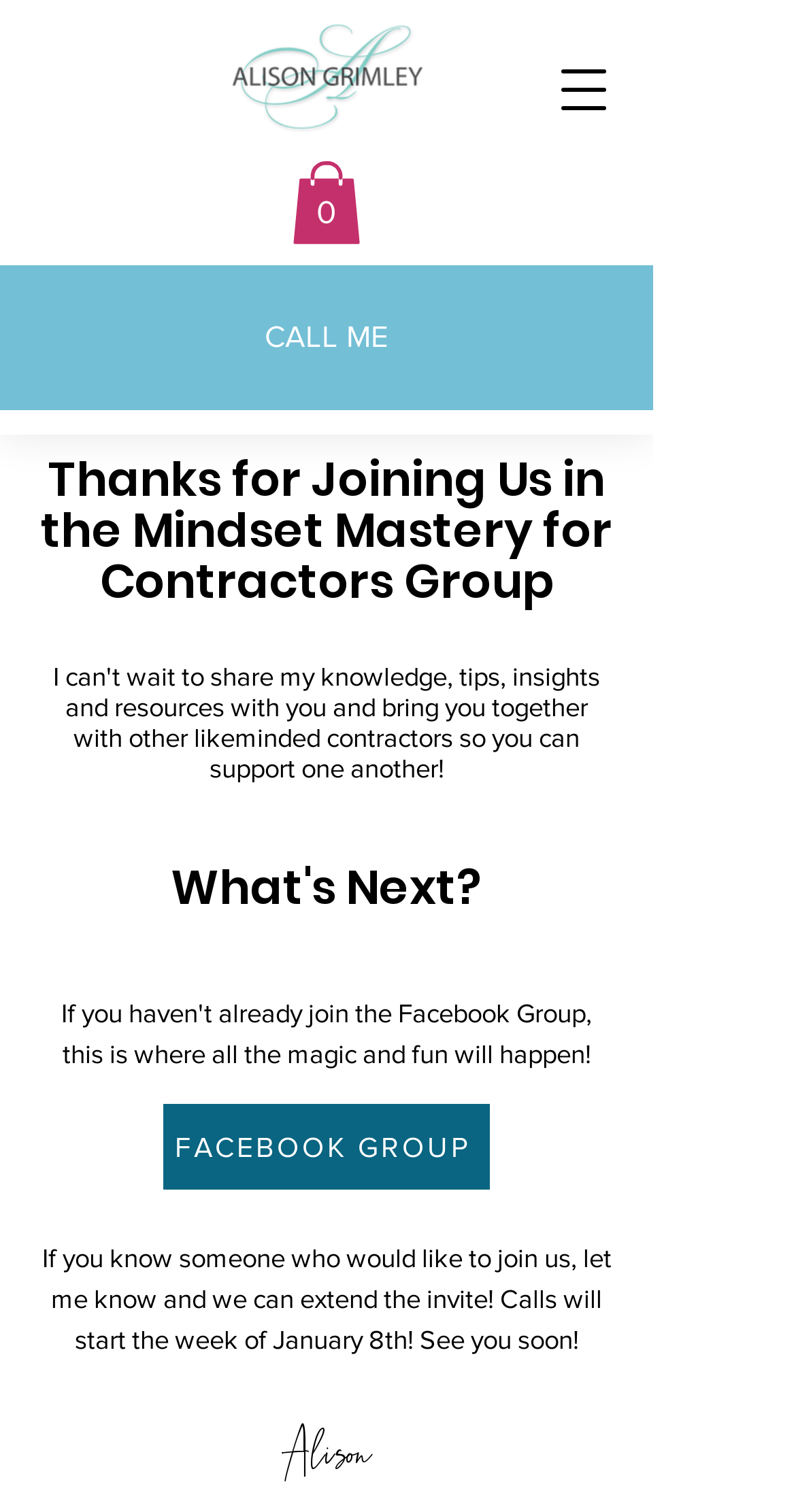Deliver a detailed narrative of the webpage's visual and textual elements.

This webpage appears to be a thank-you page for joining a group called "Mindset Mastery for Contractors". At the top left, there is a logo of "Alison Grimley" with a link to it. Next to the logo, there is a "CALL ME" link. On the top right, there is a navigation menu button and a cart icon with 0 items.

The main content of the page is a series of headings that thank the user for joining the group and provide instructions on what to do next. The headings are stacked vertically, starting from the top center of the page. The first heading thanks the user for joining, followed by a series of headings that explain the importance of joining the Facebook group, where the "magic and fun" will happen. There is also a call to action to invite others to join the group.

Below the main headings, there is a link to the Facebook group. At the very bottom of the page, there is a signature from "Alison". Overall, the page has a simple layout with a focus on providing information and instructions to the user.